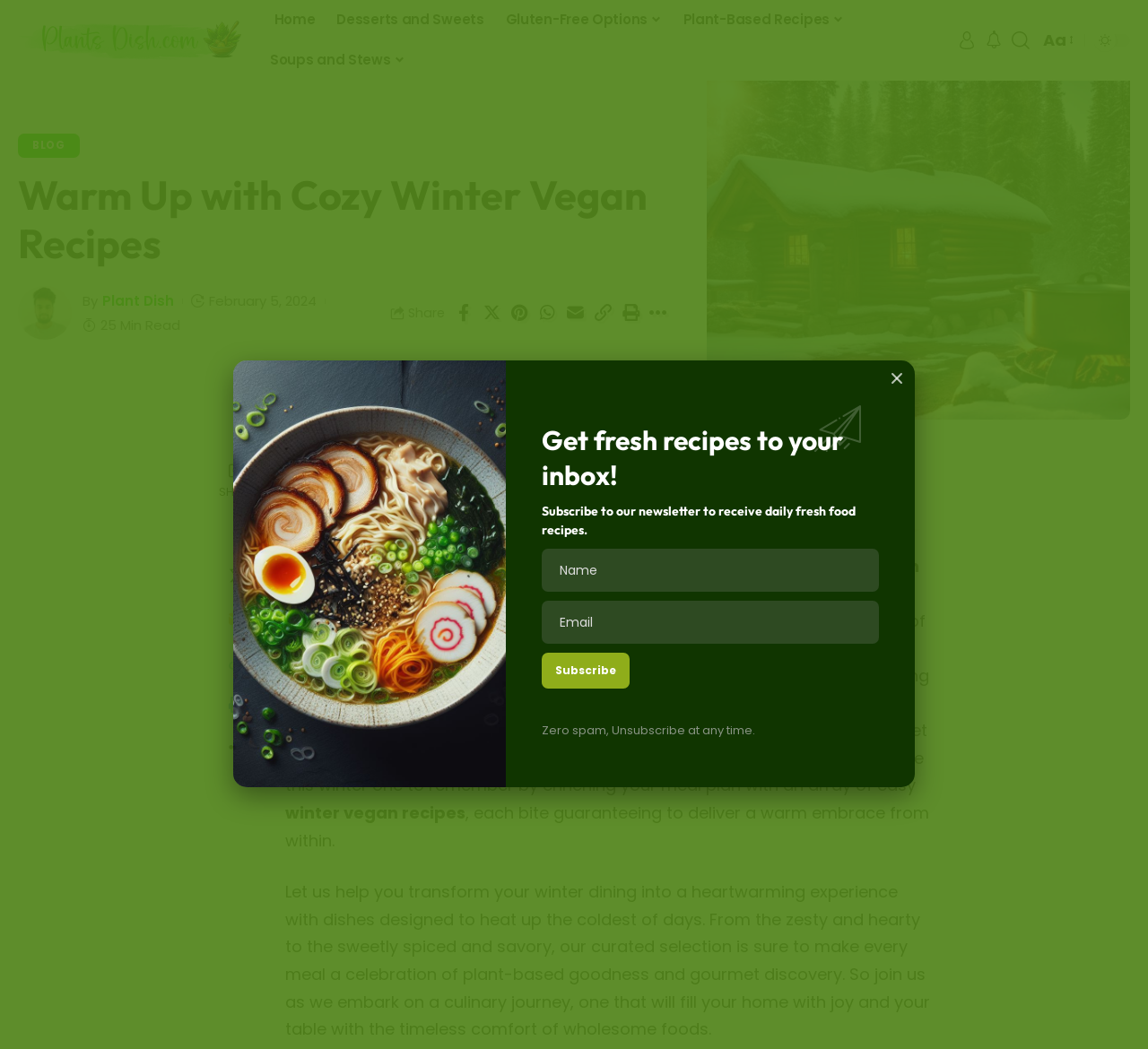Can you find the bounding box coordinates for the element to click on to achieve the instruction: "Share on Facebook"?

[0.393, 0.285, 0.415, 0.312]